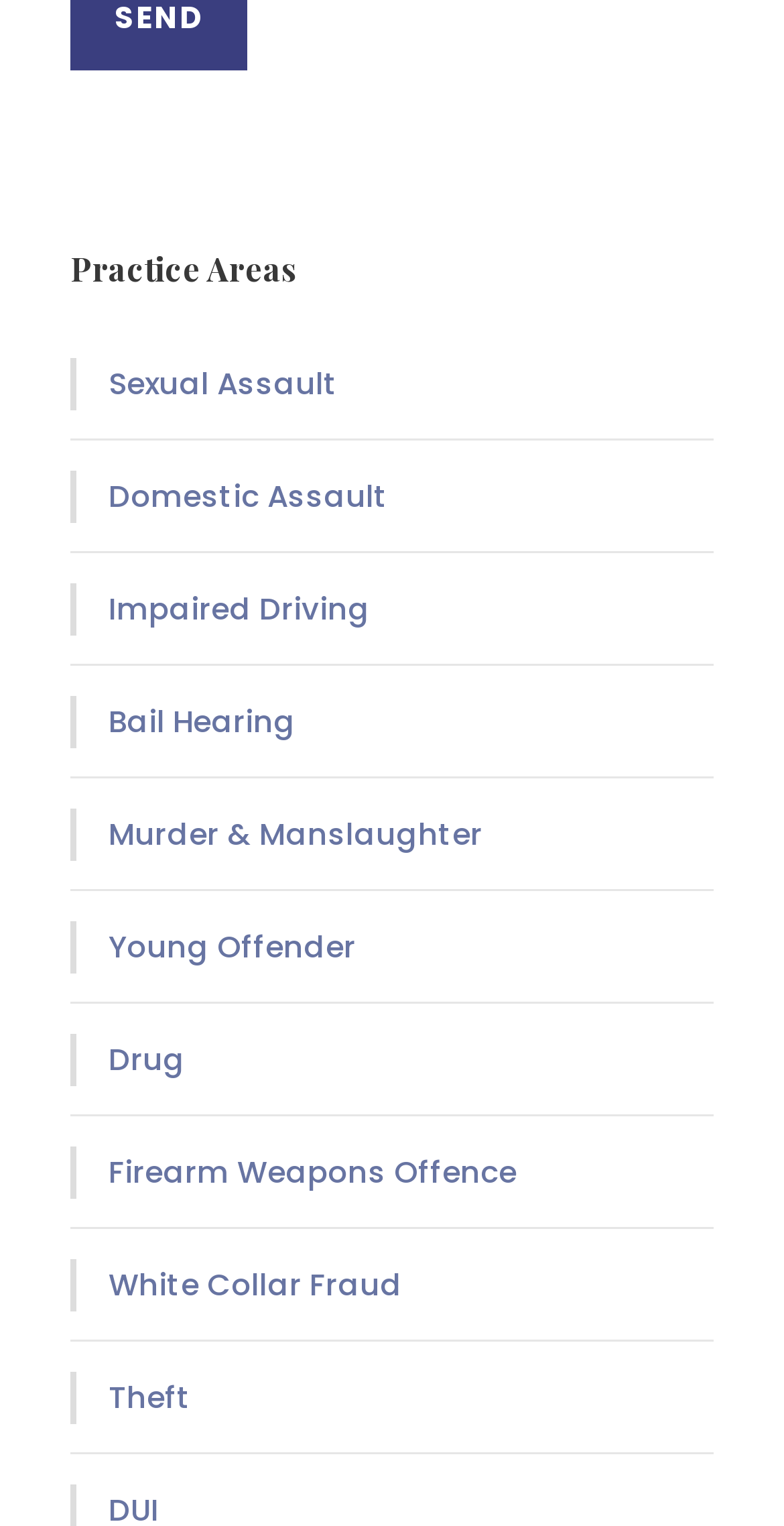Locate the bounding box coordinates of the area you need to click to fulfill this instruction: 'View Domestic Assault'. The coordinates must be in the form of four float numbers ranging from 0 to 1: [left, top, right, bottom].

[0.097, 0.308, 0.495, 0.342]